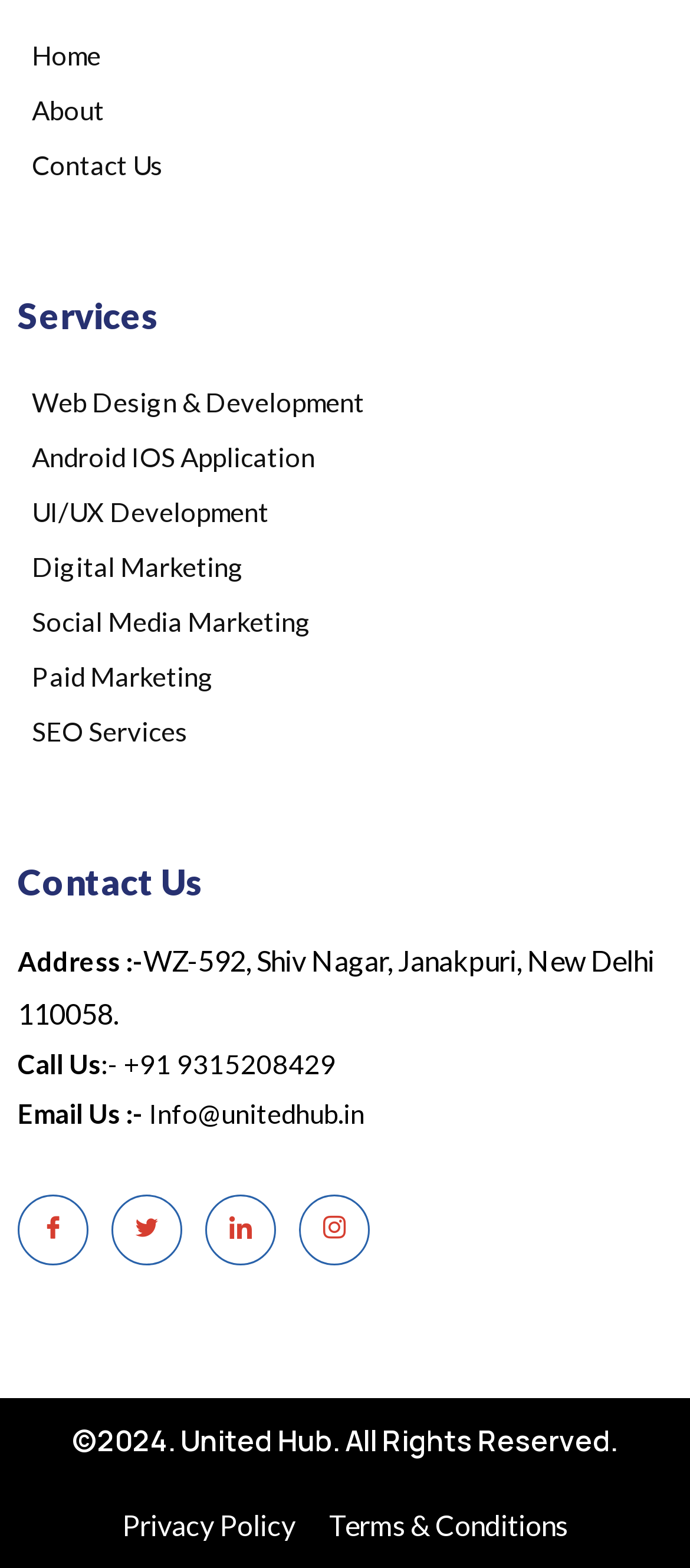Analyze the image and provide a detailed answer to the question: How many social media links are available?

I counted the number of social media links at the bottom of the webpage, which are Facebook, Twitter, LinkedIn, and Instagram, and found that there are 4 social media links available.